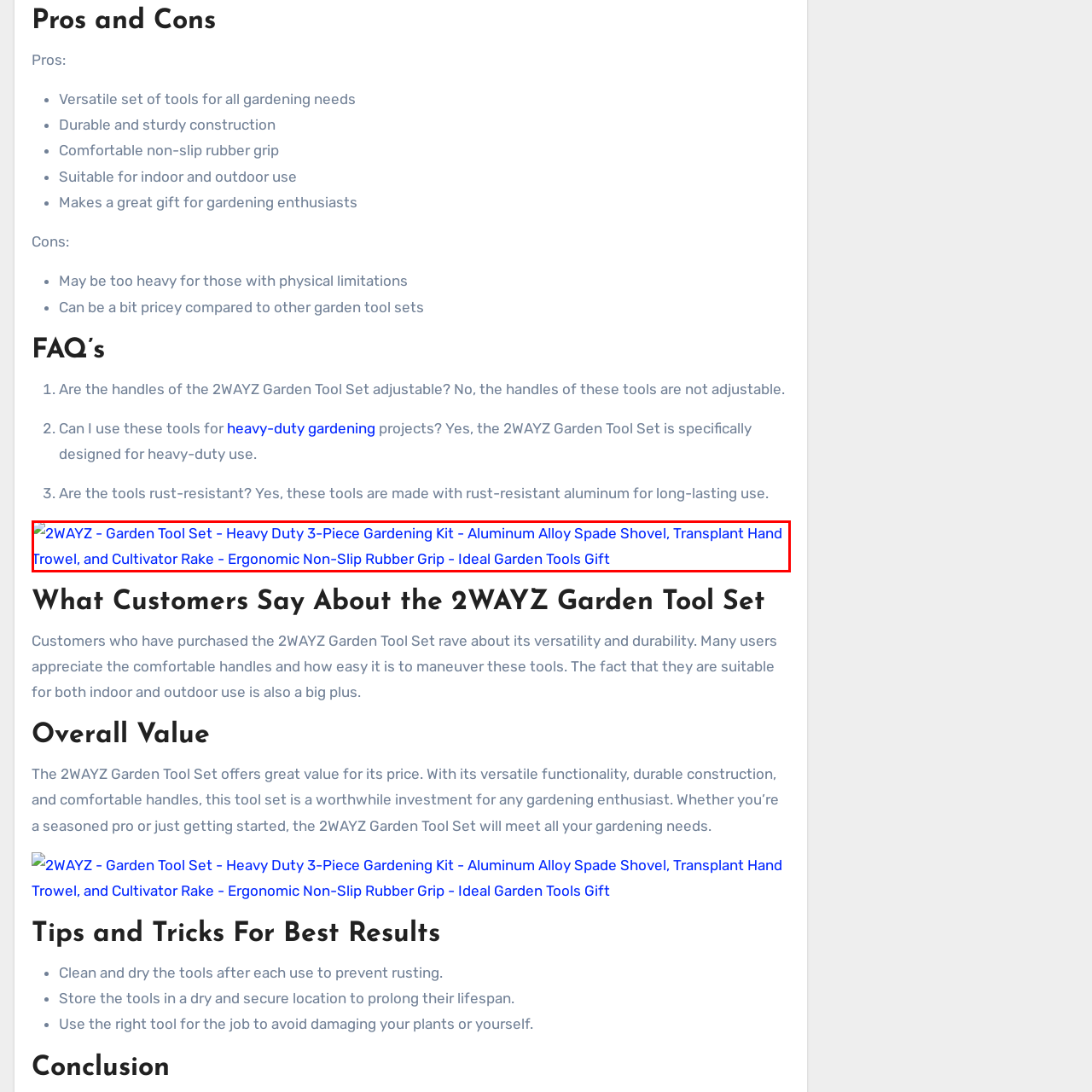Give an elaborate description of the visual elements within the red-outlined box.

This image features the 2WAYZ Garden Tool Set, an essential heavy-duty gardening kit that comprises three key tools: an aluminum alloy spade shovel, a transplant hand trowel, and a cultivator rake. Designed with an ergonomic non-slip rubber grip, this set ensures comfort and ease of use during various gardening tasks. Perfect for both seasoned gardeners and beginners, the tool set is versatile and suitable for a range of applications, making it an ideal gift for gardening enthusiasts. The visual emphasizes the quality and practicality of the tools, capturing the essence of reliable gardening equipment.